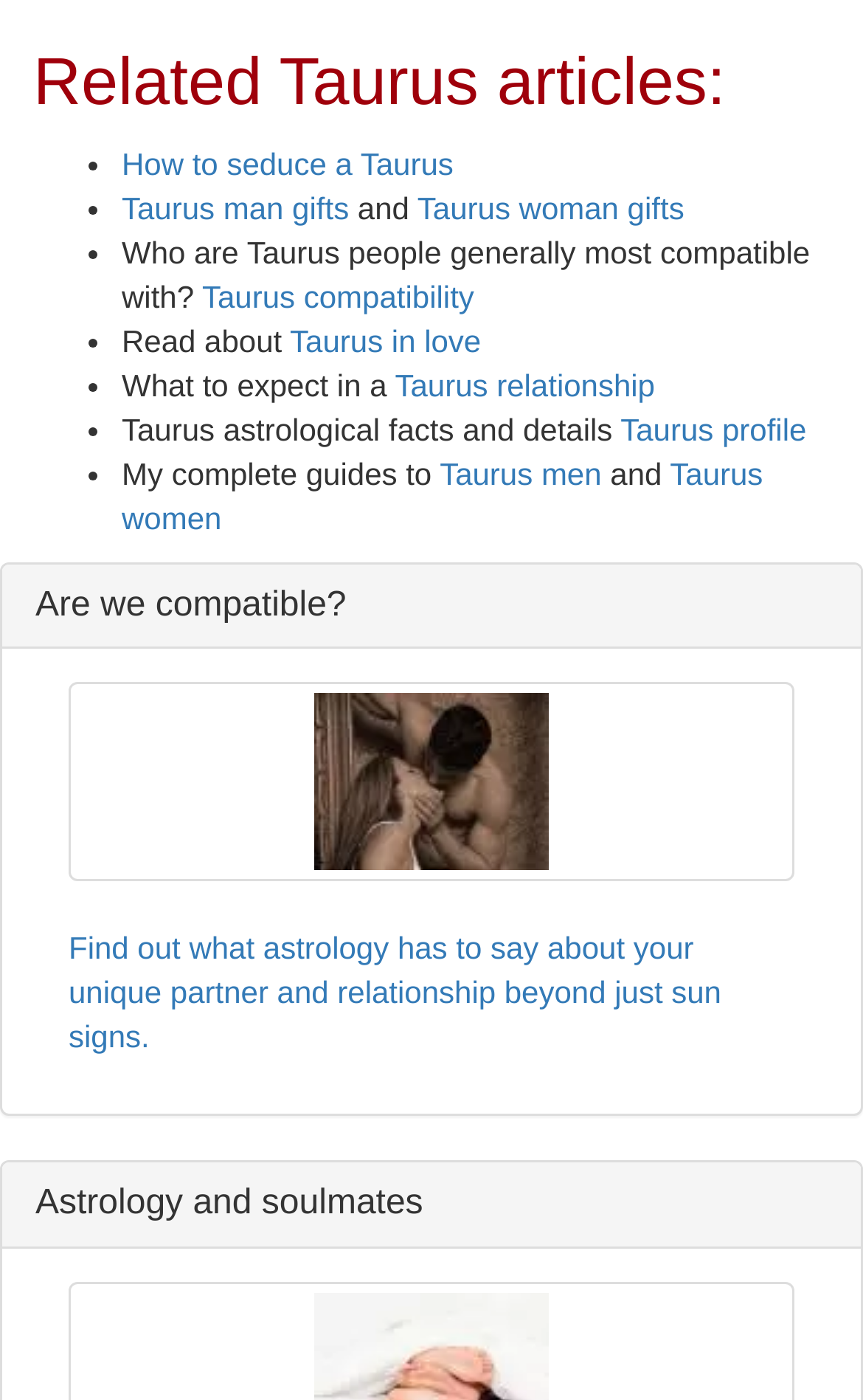Kindly respond to the following question with a single word or a brief phrase: 
How many links are there in the 'Related Taurus articles:' section?

8